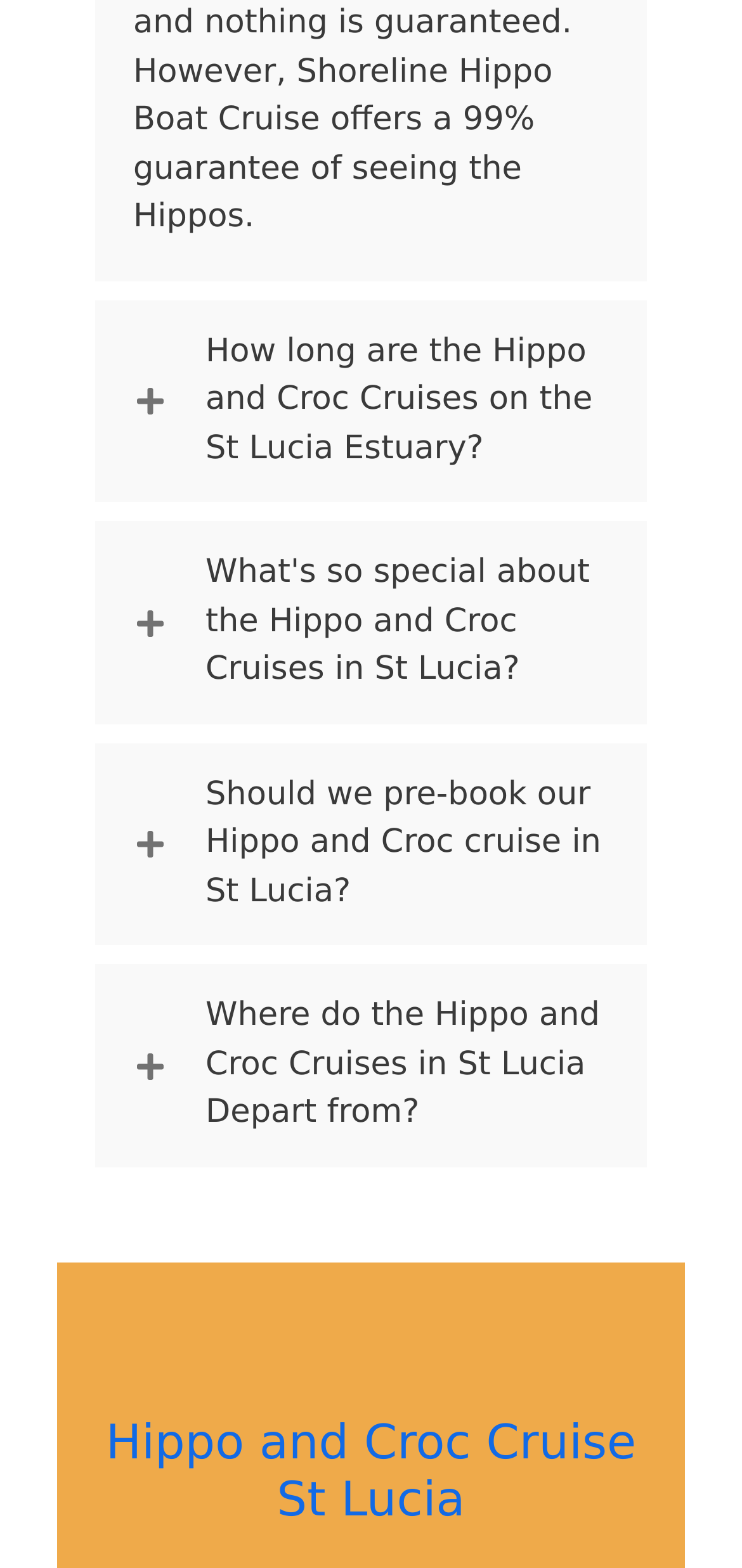Please indicate the bounding box coordinates for the clickable area to complete the following task: "Click on the 'How long are the Hippo and Croc Cruises on the St Lucia Estuary?' tab". The coordinates should be specified as four float numbers between 0 and 1, i.e., [left, top, right, bottom].

[0.128, 0.191, 0.872, 0.32]